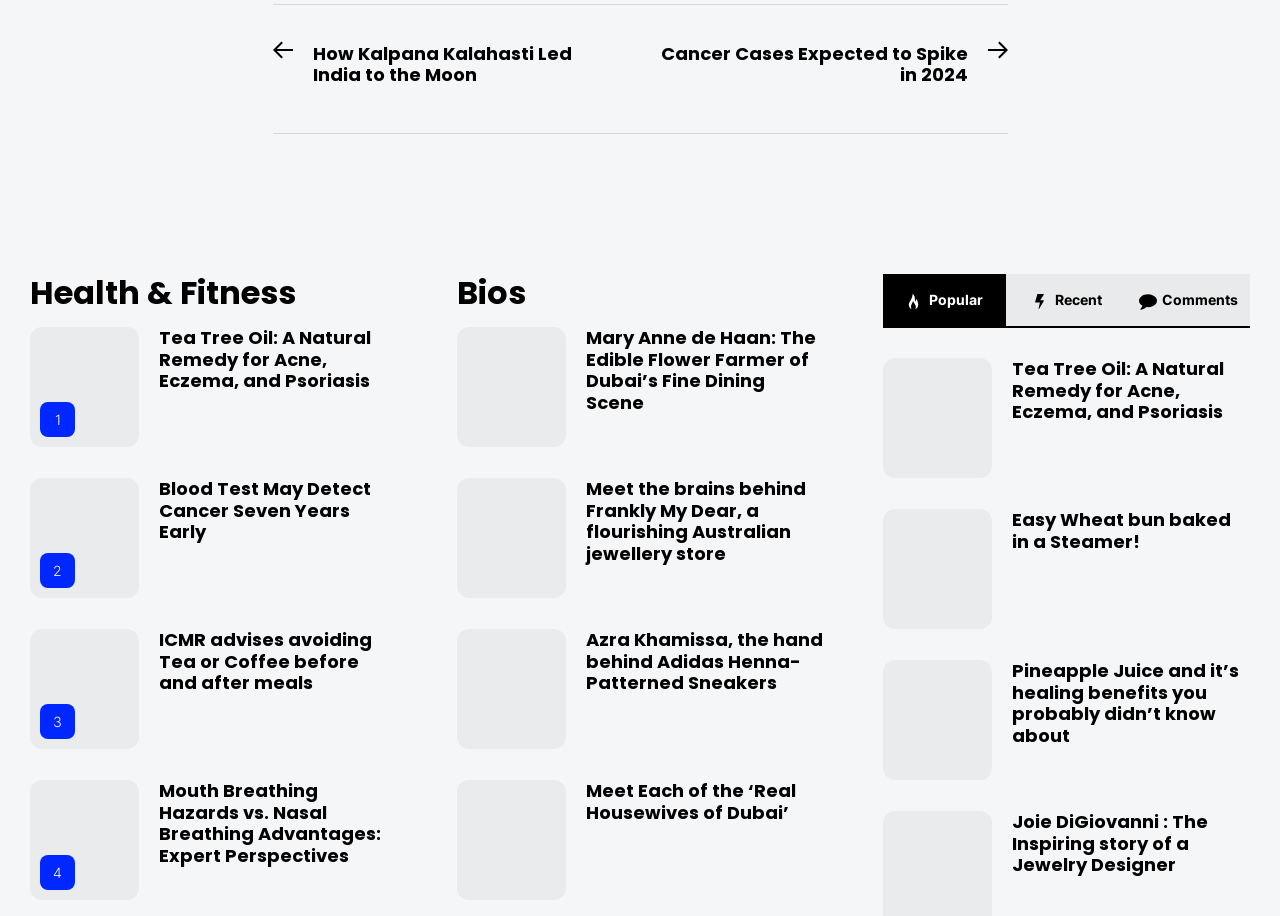Determine the bounding box coordinates of the clickable area required to perform the following instruction: "View the 'Popular' posts". The coordinates should be represented as four float numbers between 0 and 1: [left, top, right, bottom].

[0.69, 0.299, 0.786, 0.356]